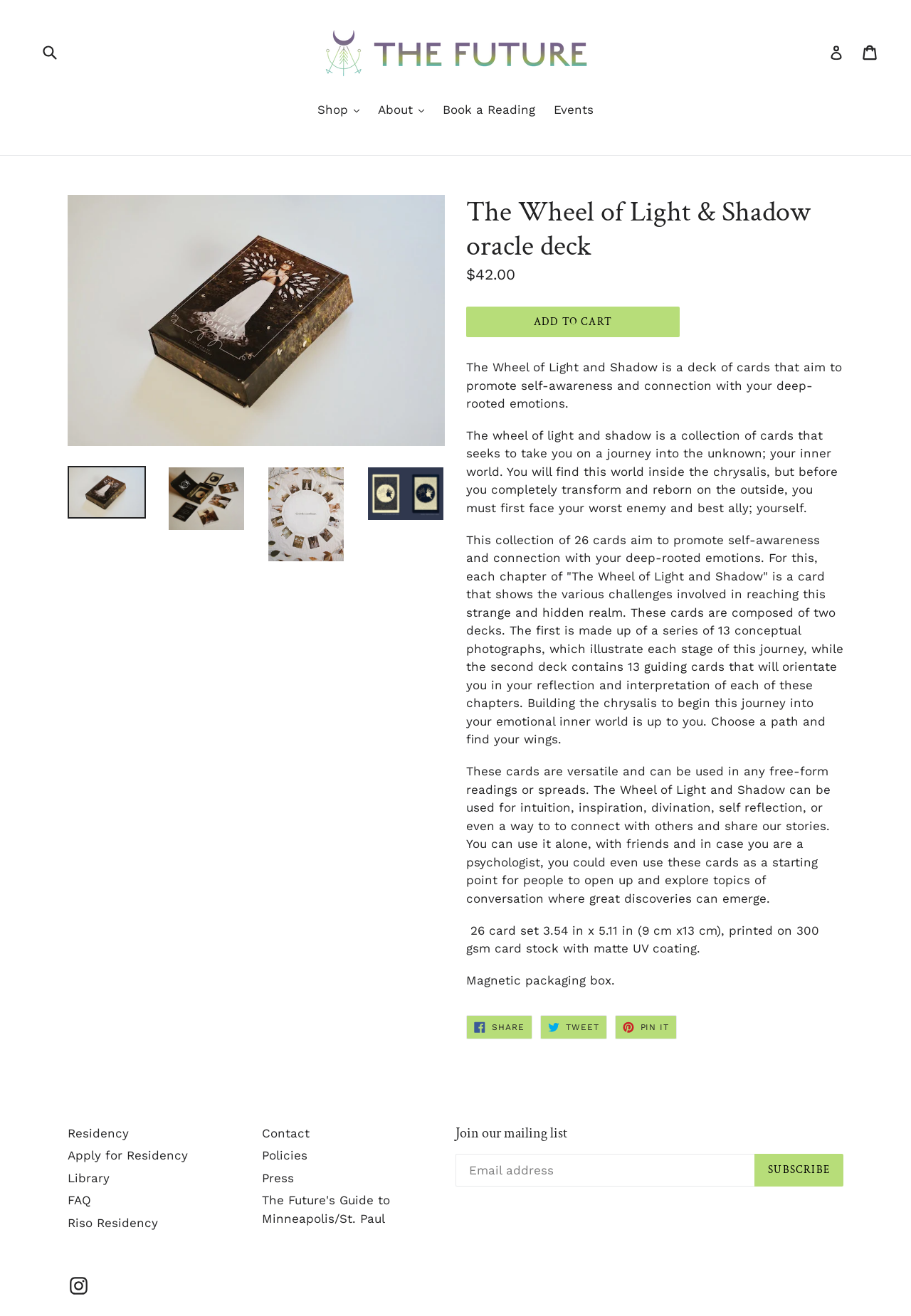Please identify the bounding box coordinates of the region to click in order to complete the task: "View the shop". The coordinates must be four float numbers between 0 and 1, specified as [left, top, right, bottom].

[0.341, 0.077, 0.402, 0.092]